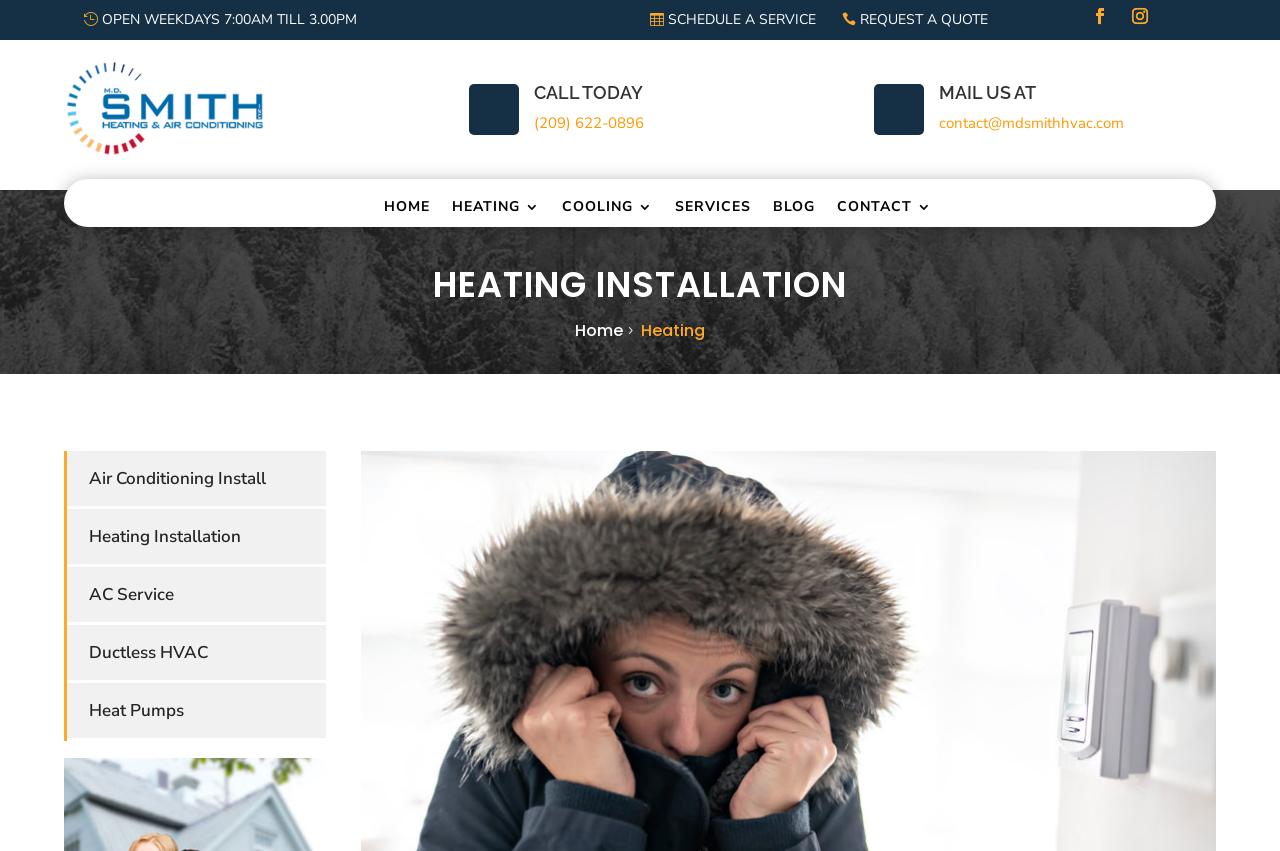What is the phone number to call for heating installation?
Could you please answer the question thoroughly and with as much detail as possible?

I found the phone number by looking at the section with the heading 'CALL TODAY' and found the link with the phone number '(209) 622-0896'.